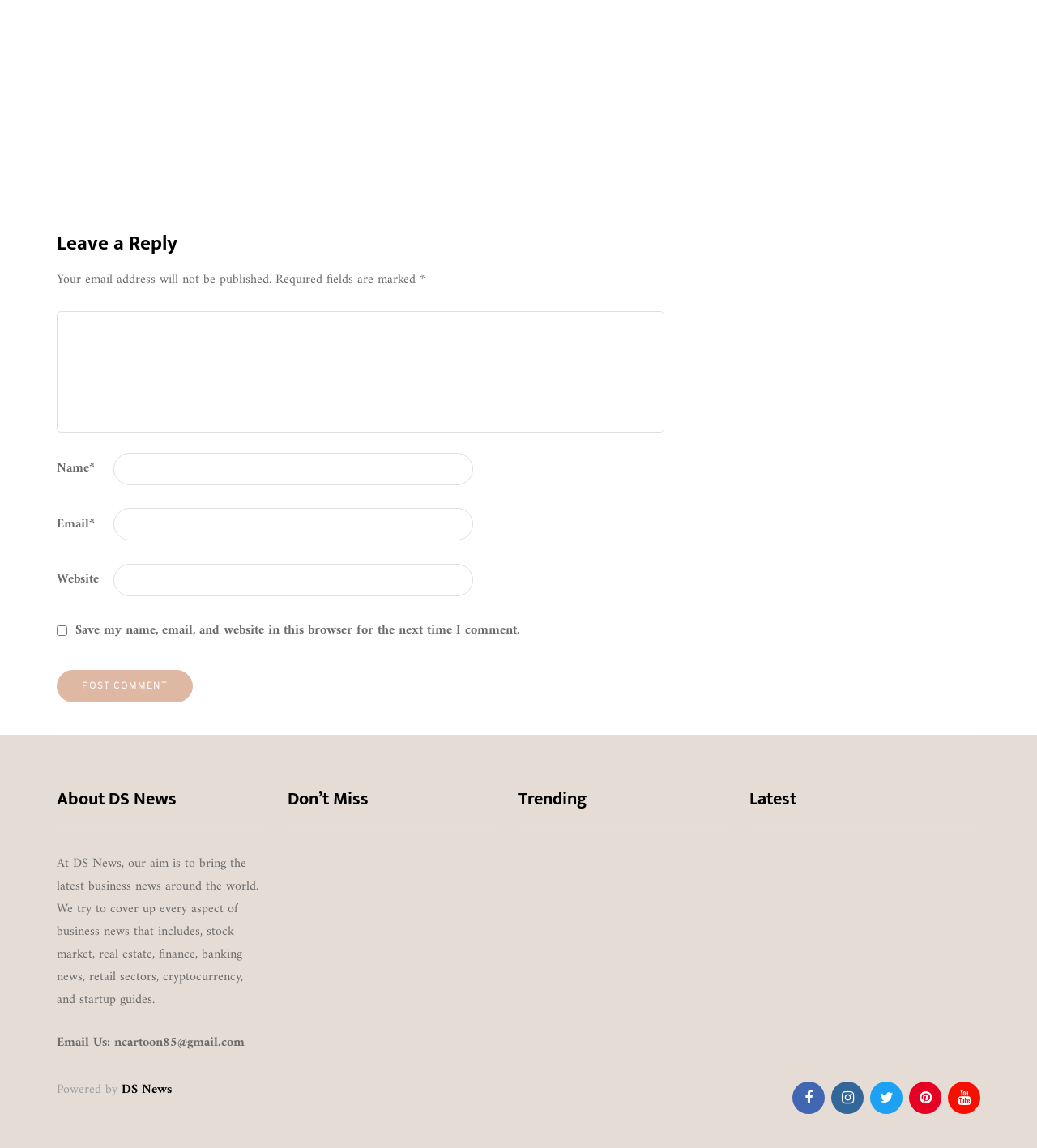Please determine the bounding box coordinates for the element that should be clicked to follow these instructions: "Click on the 'Post comment' button".

[0.055, 0.584, 0.186, 0.612]